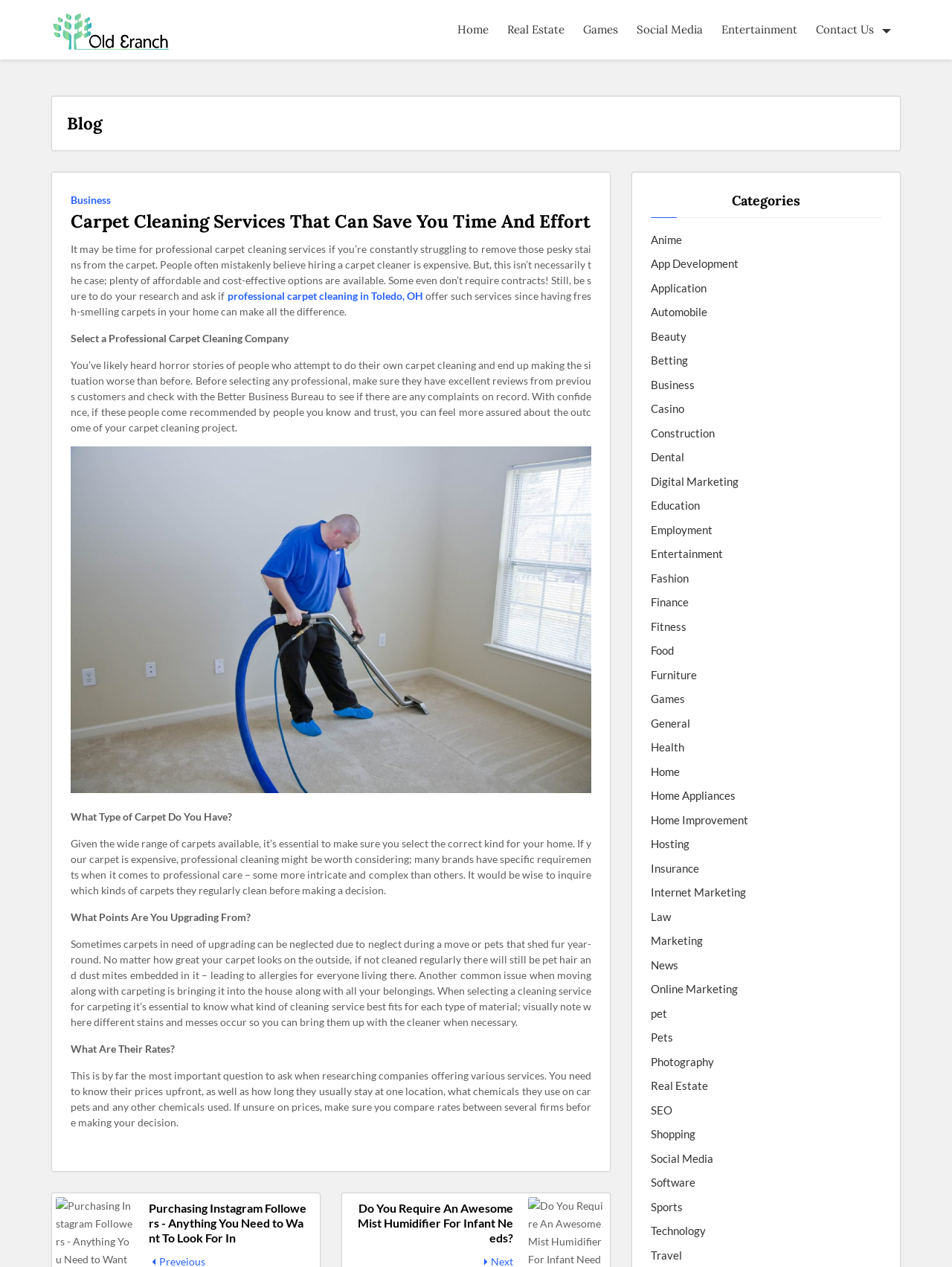Find and generate the main title of the webpage.

Carpet Cleaning Services That Can Save You Time And Effort